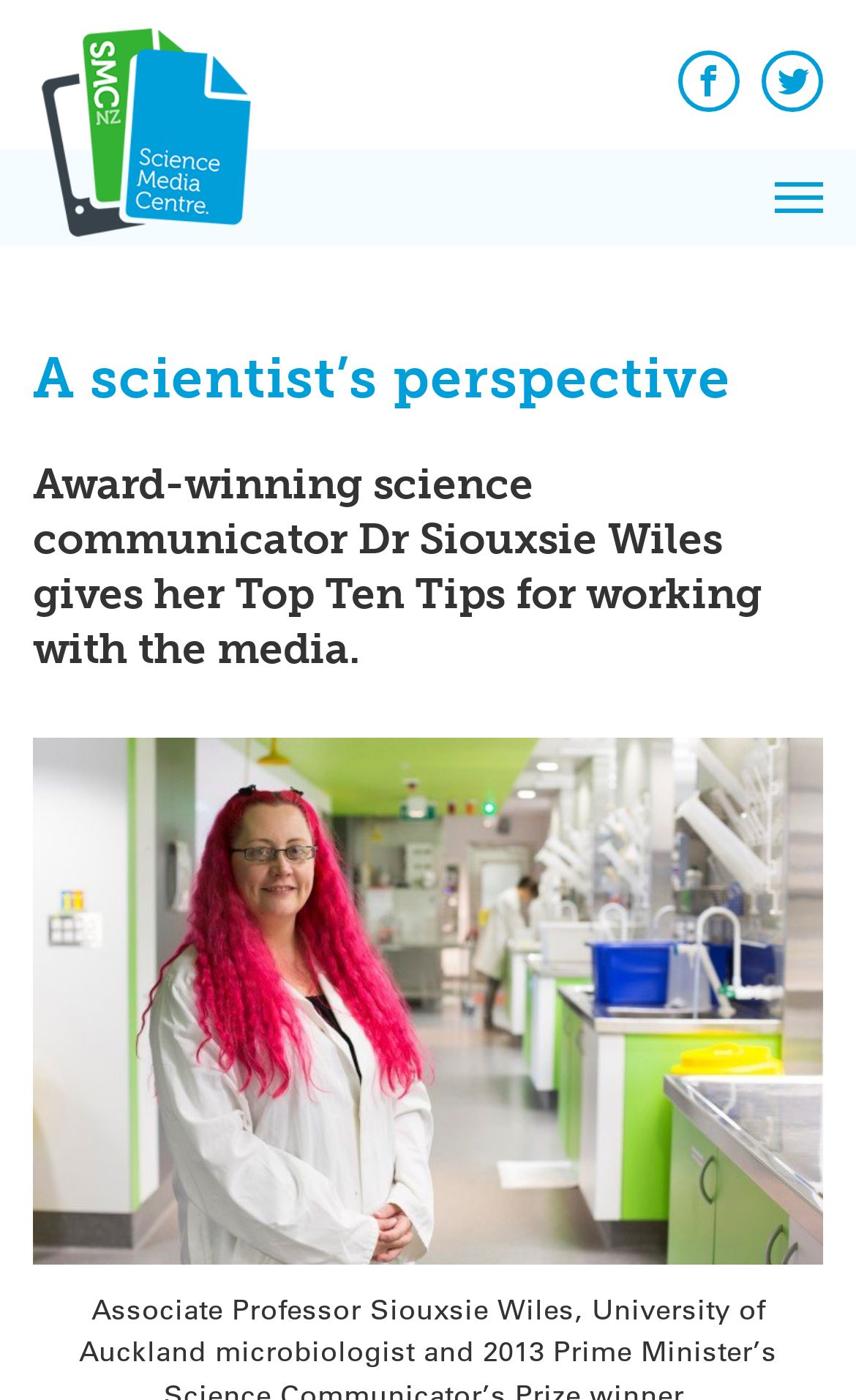How many checkboxes are there? Please answer the question using a single word or phrase based on the image.

3